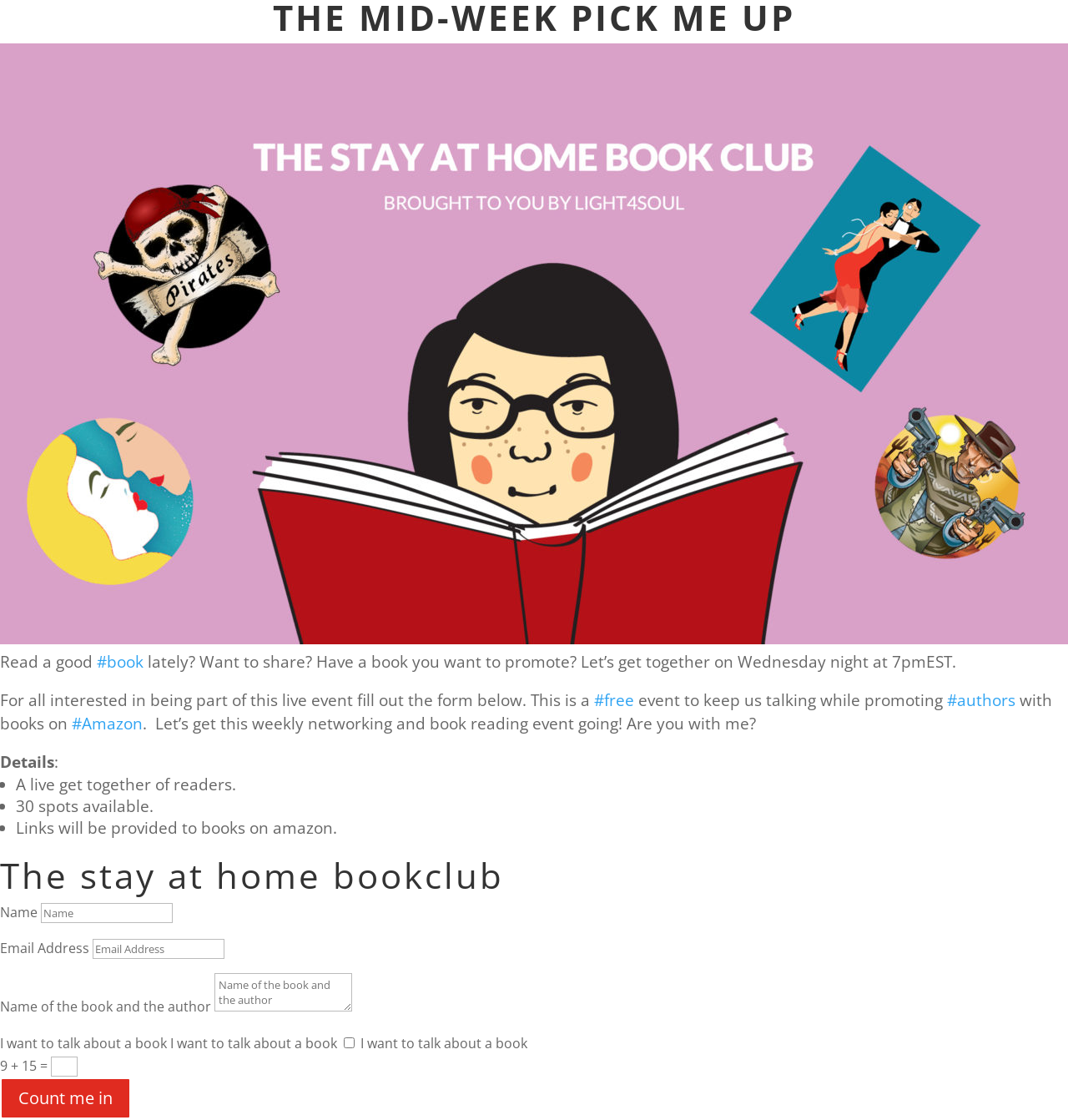Respond with a single word or phrase to the following question:
What is the purpose of the form below?

To join the live event